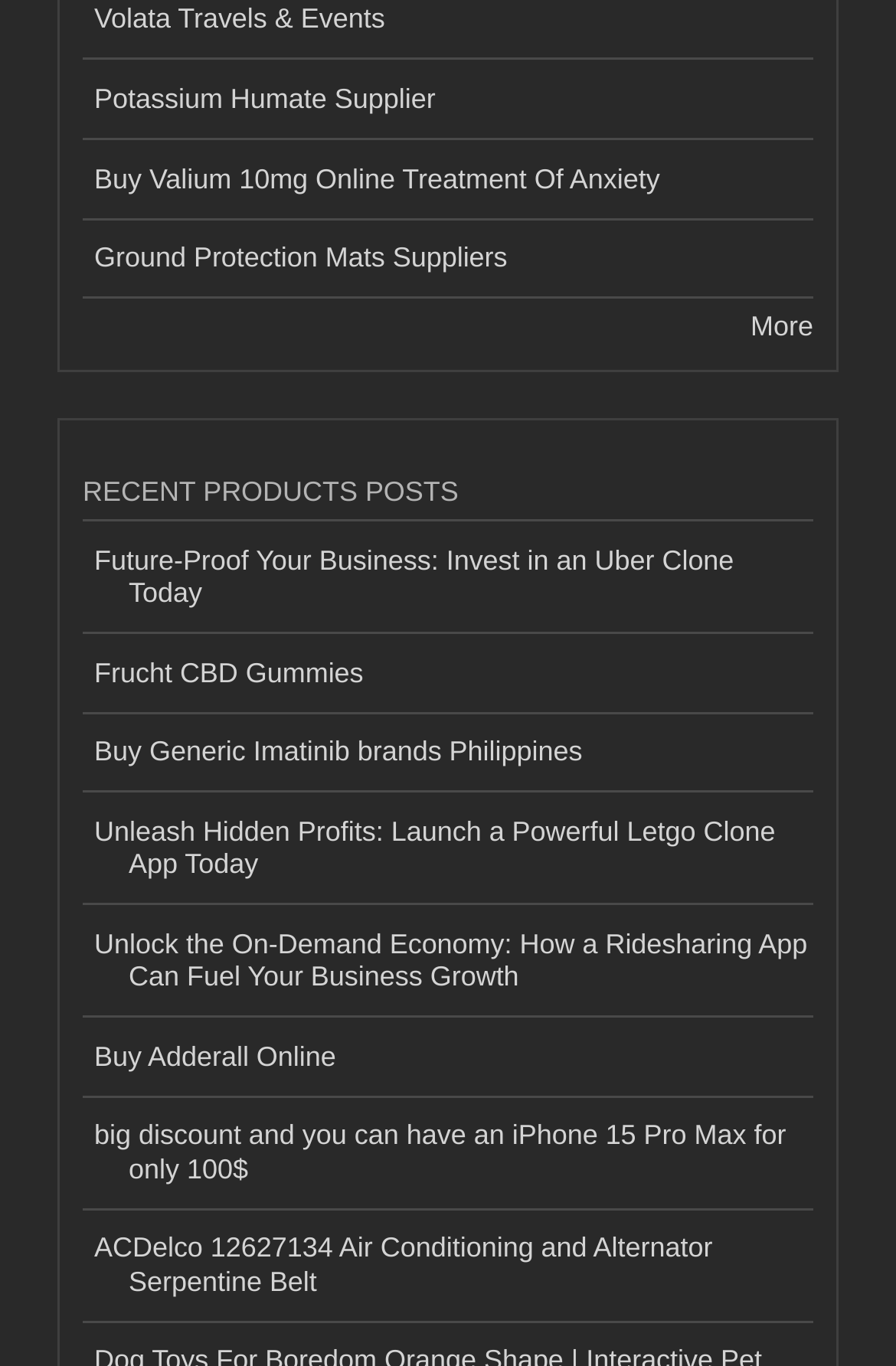Find the bounding box coordinates of the clickable element required to execute the following instruction: "Explore Ground Protection Mats Suppliers". Provide the coordinates as four float numbers between 0 and 1, i.e., [left, top, right, bottom].

[0.092, 0.161, 0.908, 0.219]